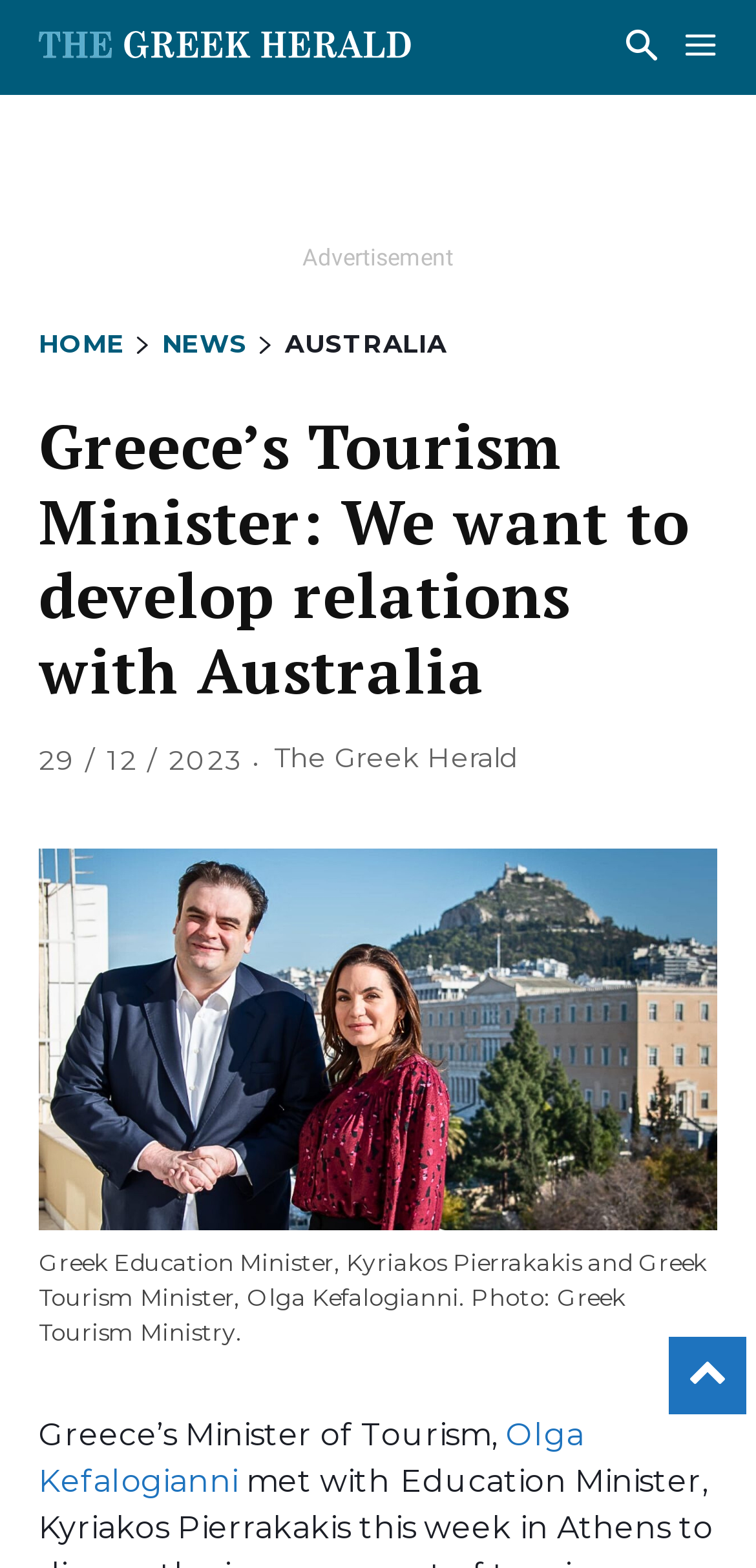Answer this question in one word or a short phrase: Who is the Greek Education Minister?

Kyriakos Pierrakakis